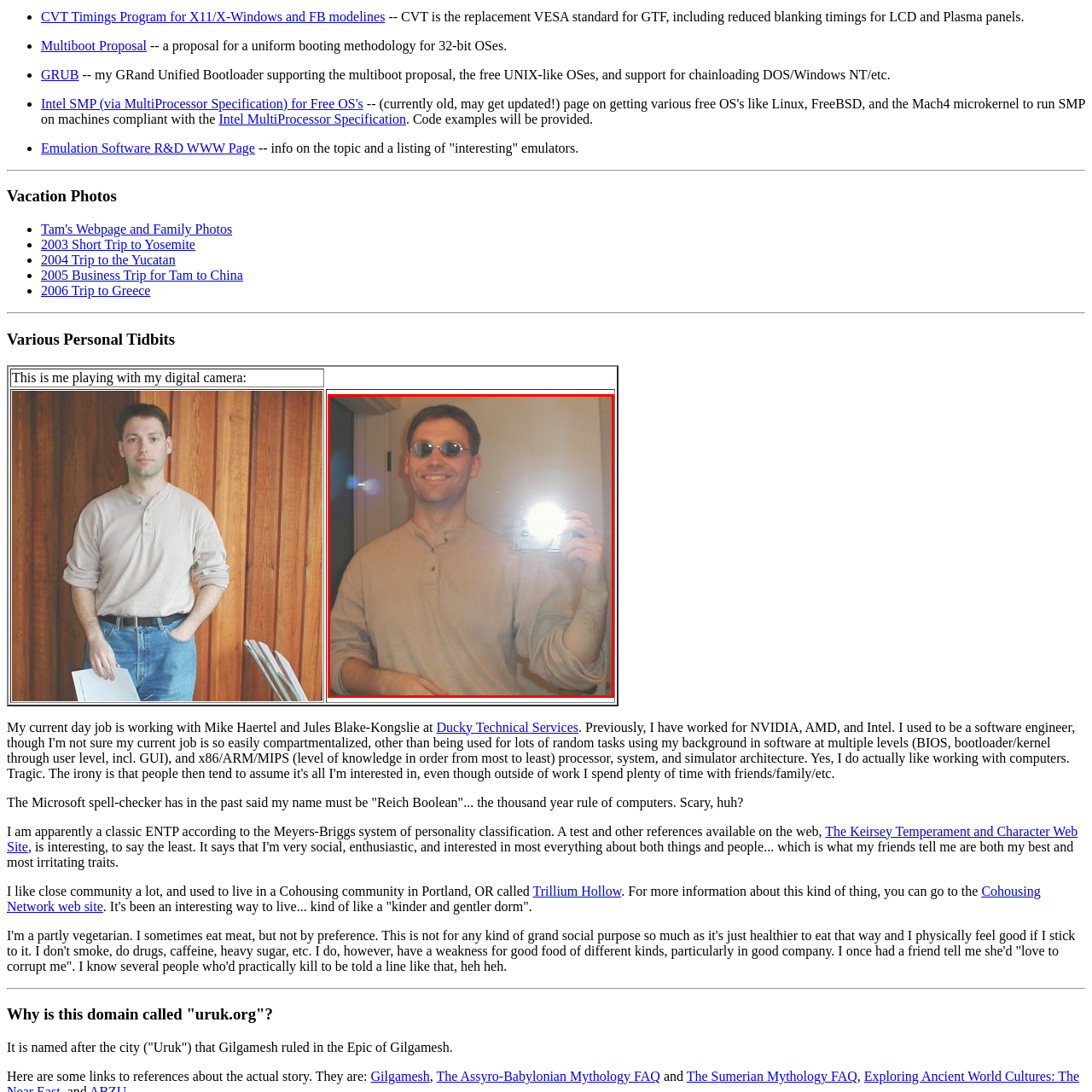What is the setting of the scene?
Look at the image within the red bounding box and provide a single word or phrase as an answer.

Domestic setting